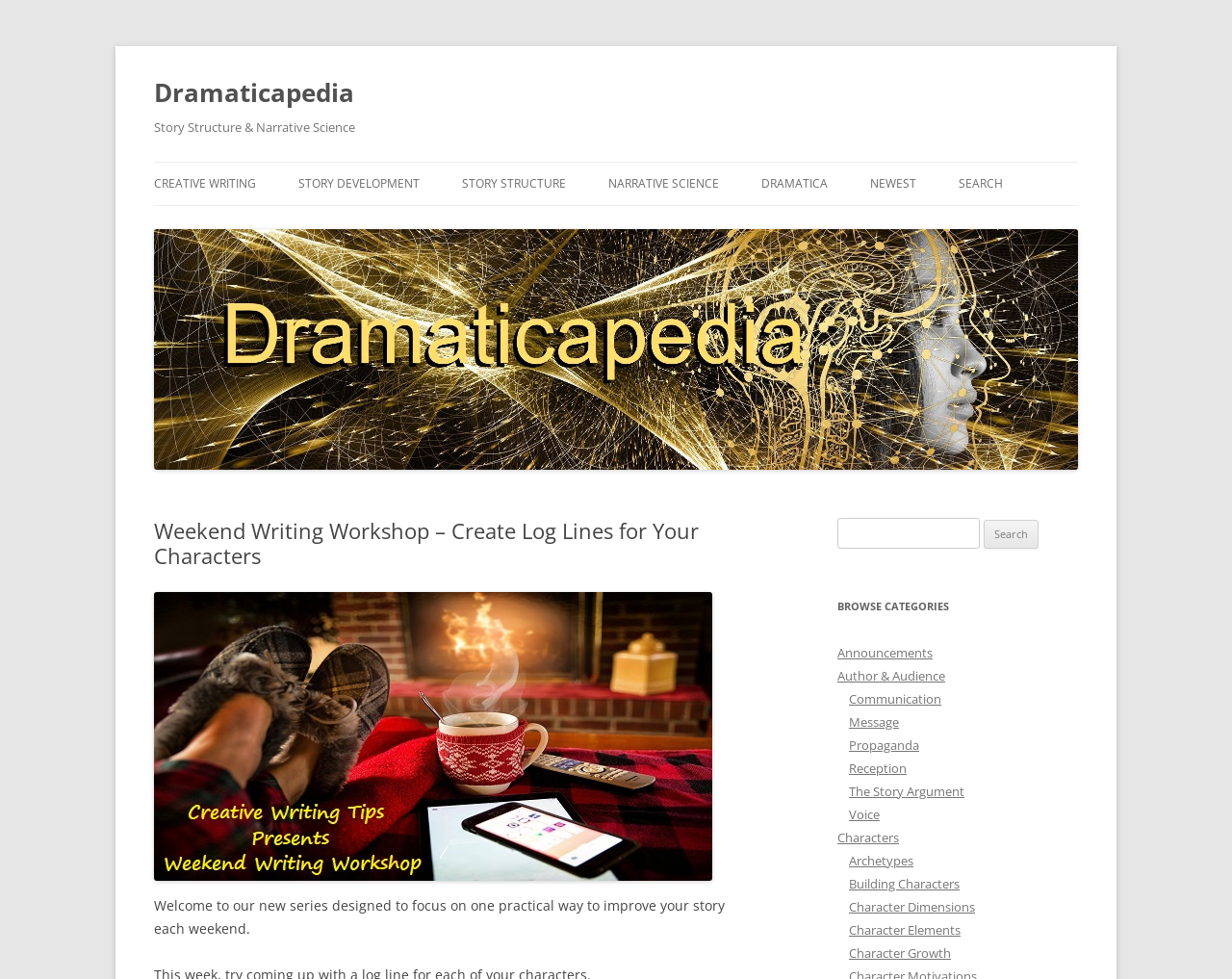Show the bounding box coordinates of the element that should be clicked to complete the task: "Read the 'Weekend Writing Workshop' article".

[0.125, 0.529, 0.613, 0.581]